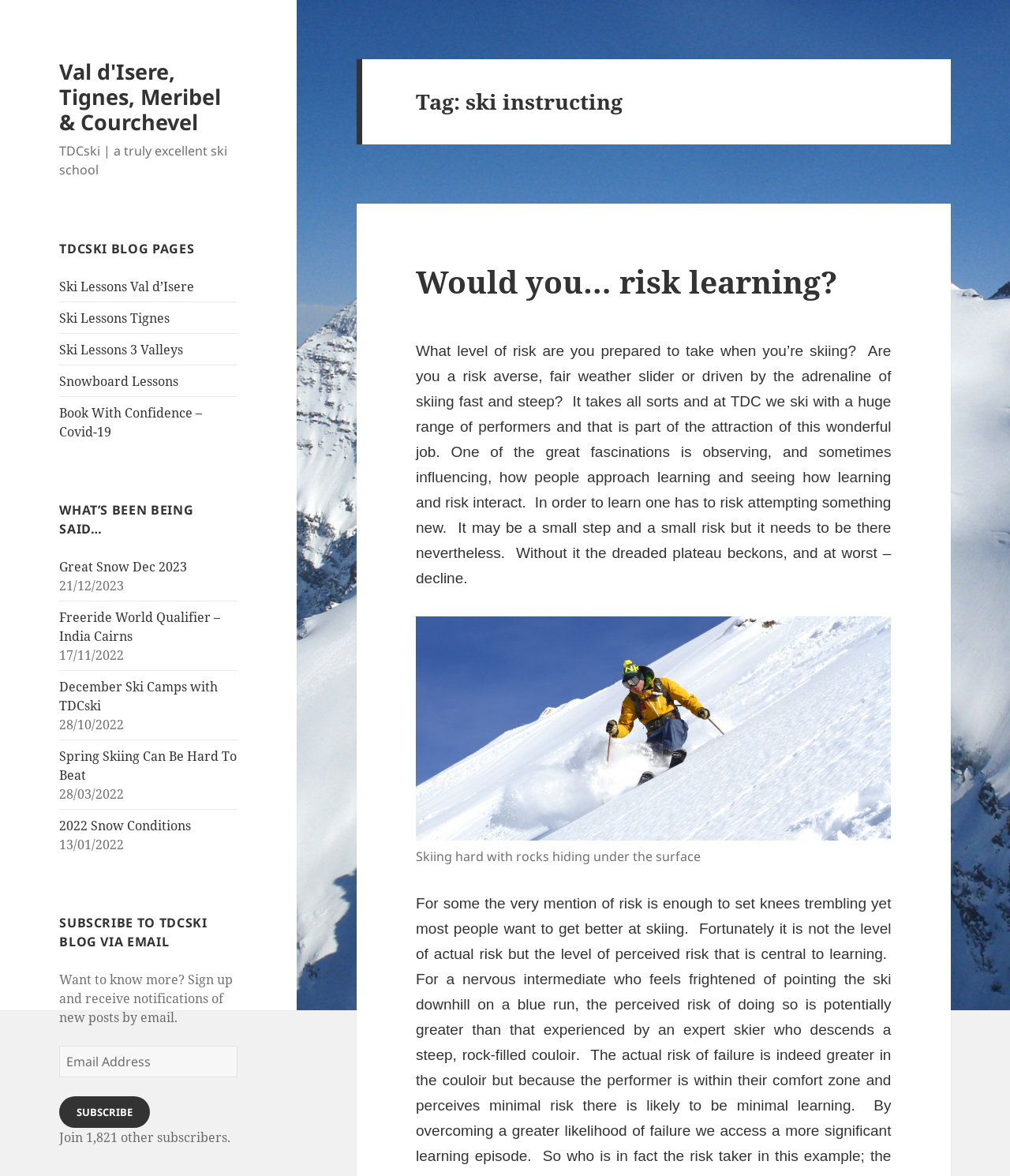Please determine the bounding box coordinates of the element to click on in order to accomplish the following task: "Subscribe to TDCski blog via email". Ensure the coordinates are four float numbers ranging from 0 to 1, i.e., [left, top, right, bottom].

[0.059, 0.932, 0.149, 0.959]